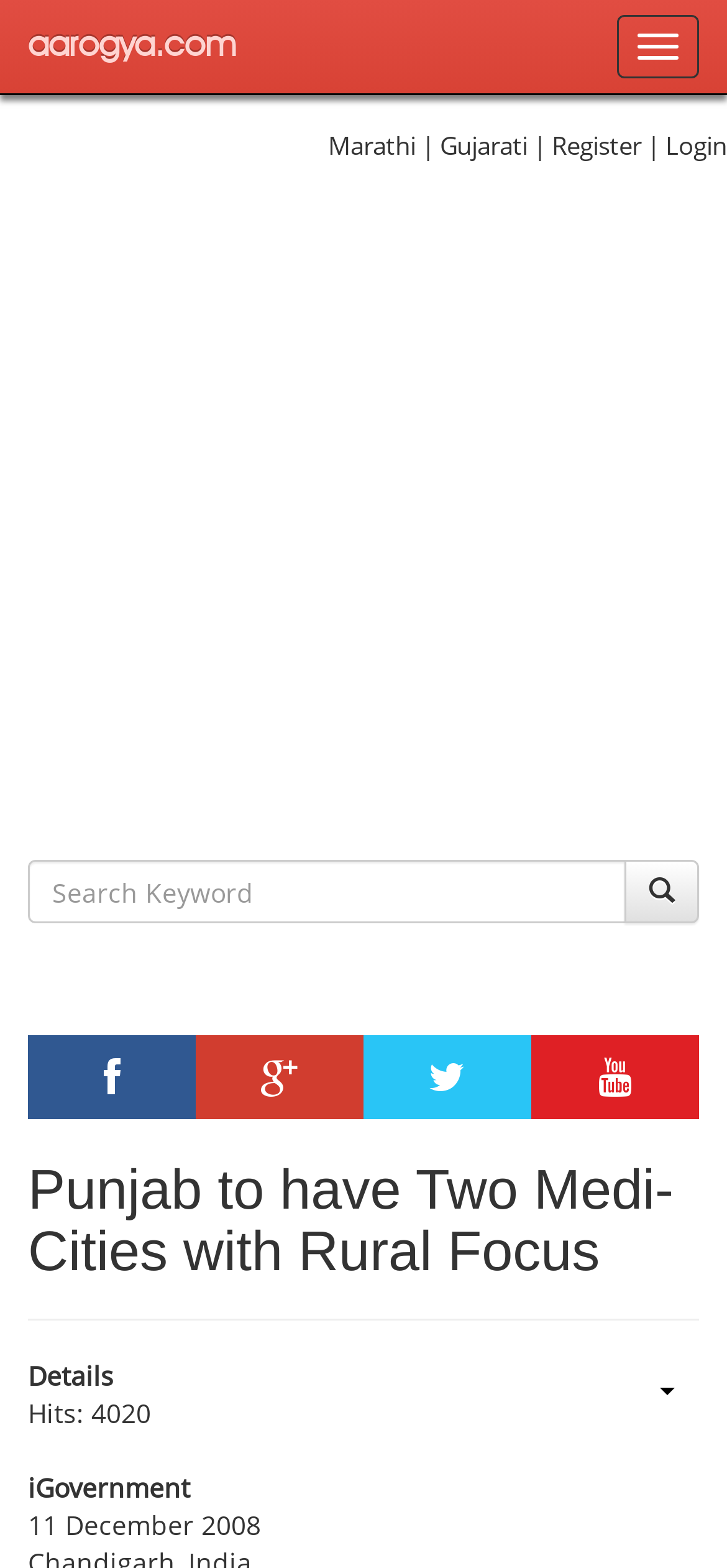Provide a brief response using a word or short phrase to this question:
How many links are in the top navigation bar?

5